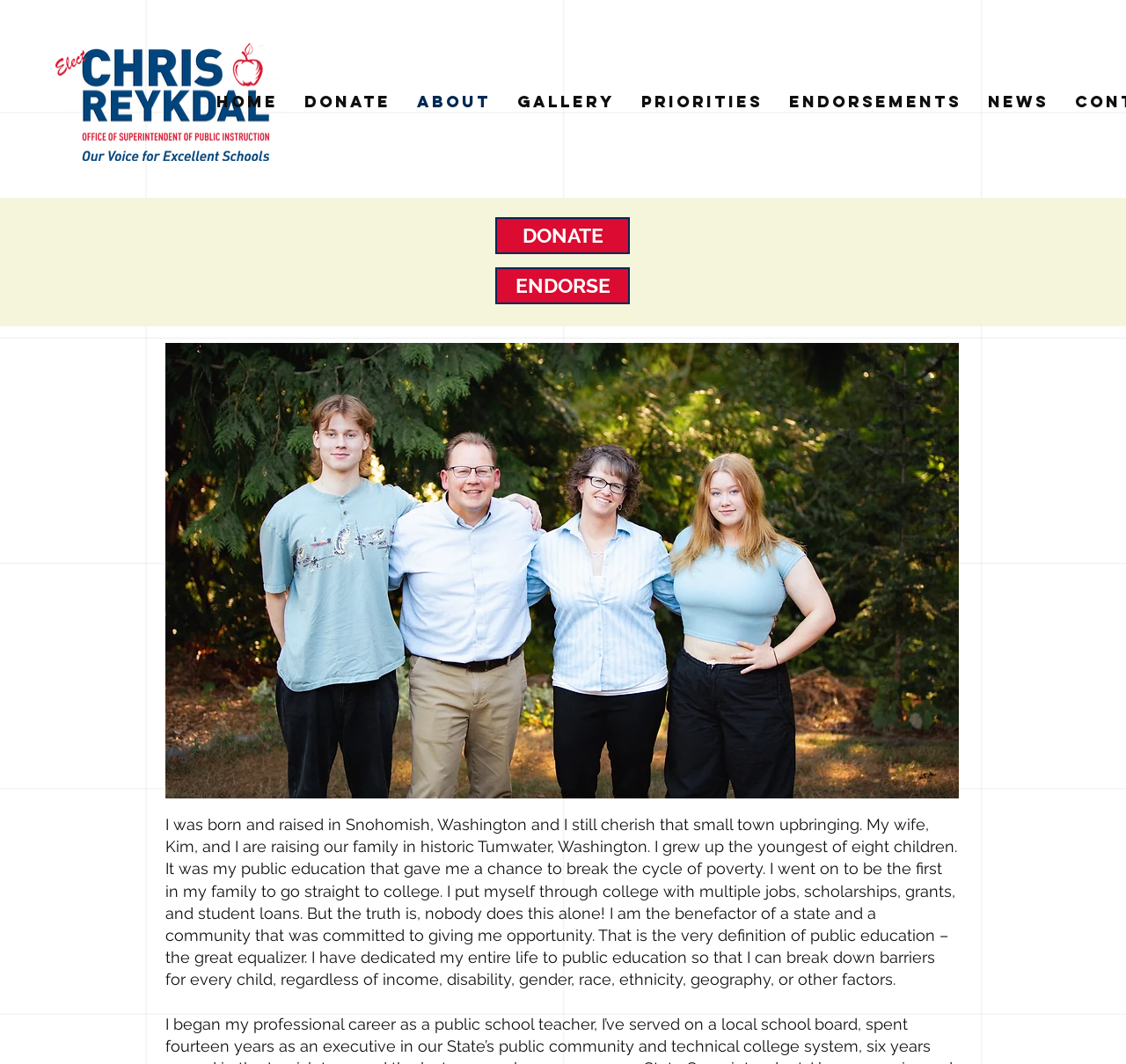Determine the bounding box coordinates for the area that needs to be clicked to fulfill this task: "Click the ChrisReykdal logo". The coordinates must be given as four float numbers between 0 and 1, i.e., [left, top, right, bottom].

[0.049, 0.04, 0.26, 0.151]